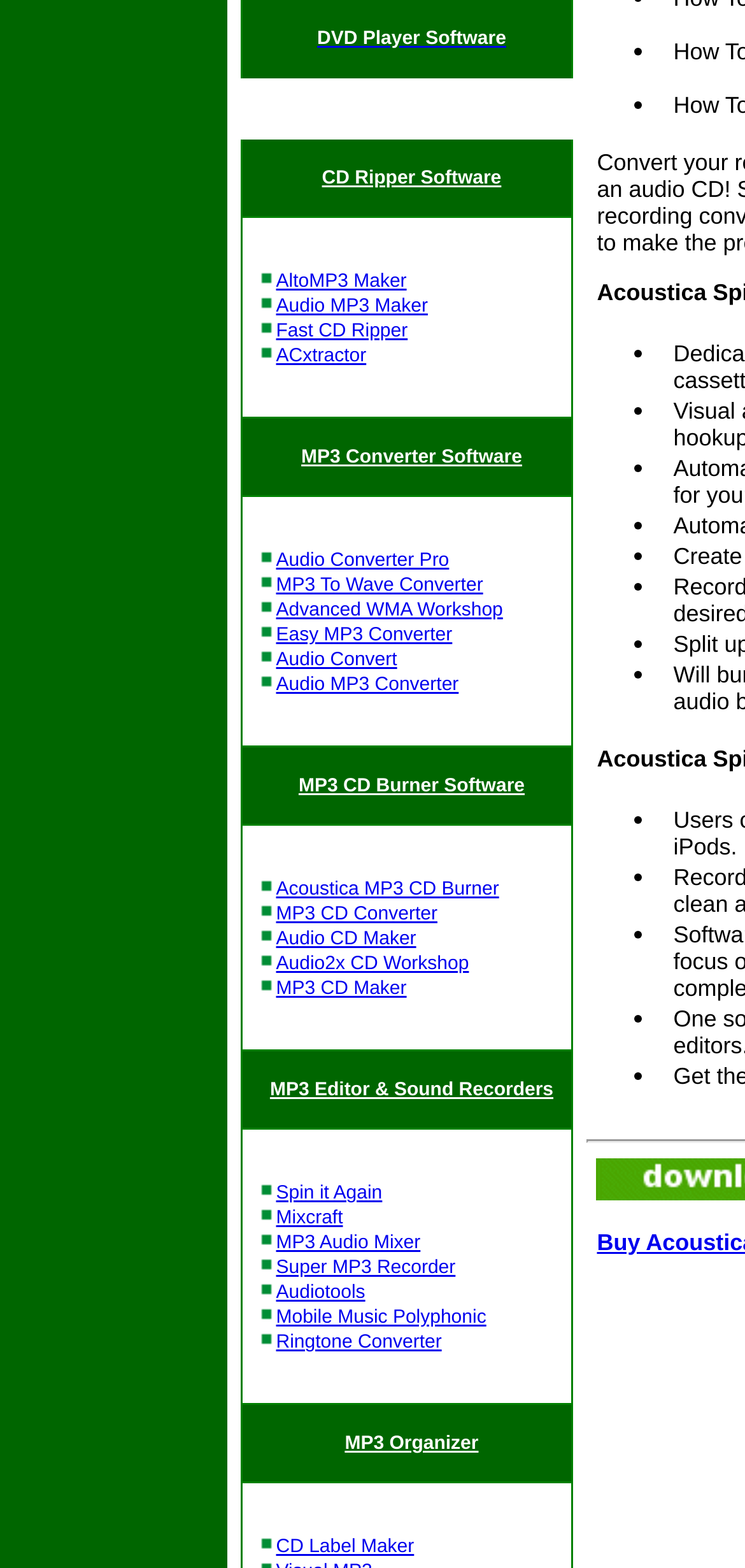What is the name of the last software listed under MP3 CD Burner Software?
Please provide a single word or phrase based on the screenshot.

MP3 CD Maker